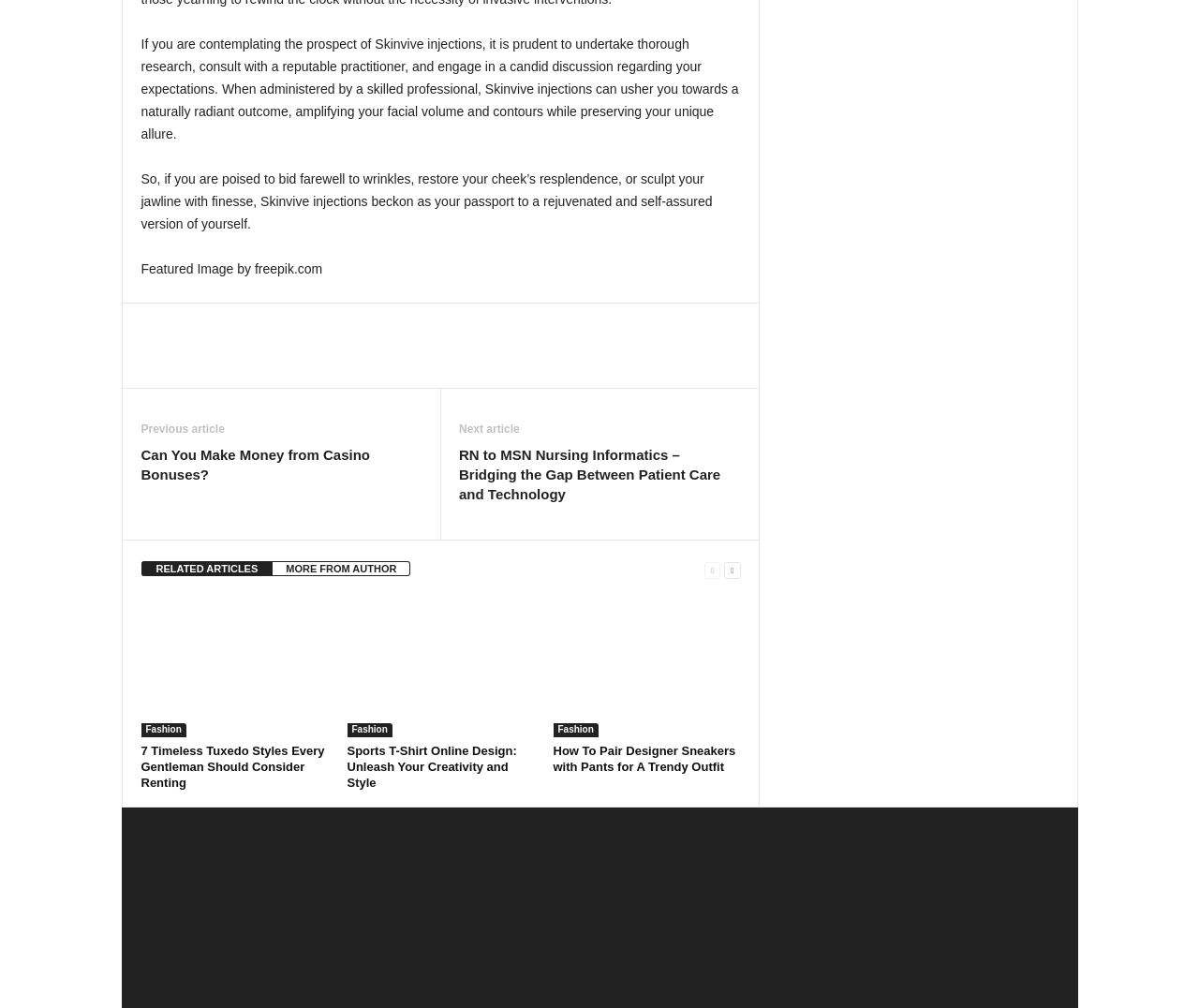Can you find the bounding box coordinates for the element to click on to achieve the instruction: "View the article about 7 Timeless Tuxedo Styles"?

[0.118, 0.592, 0.274, 0.732]